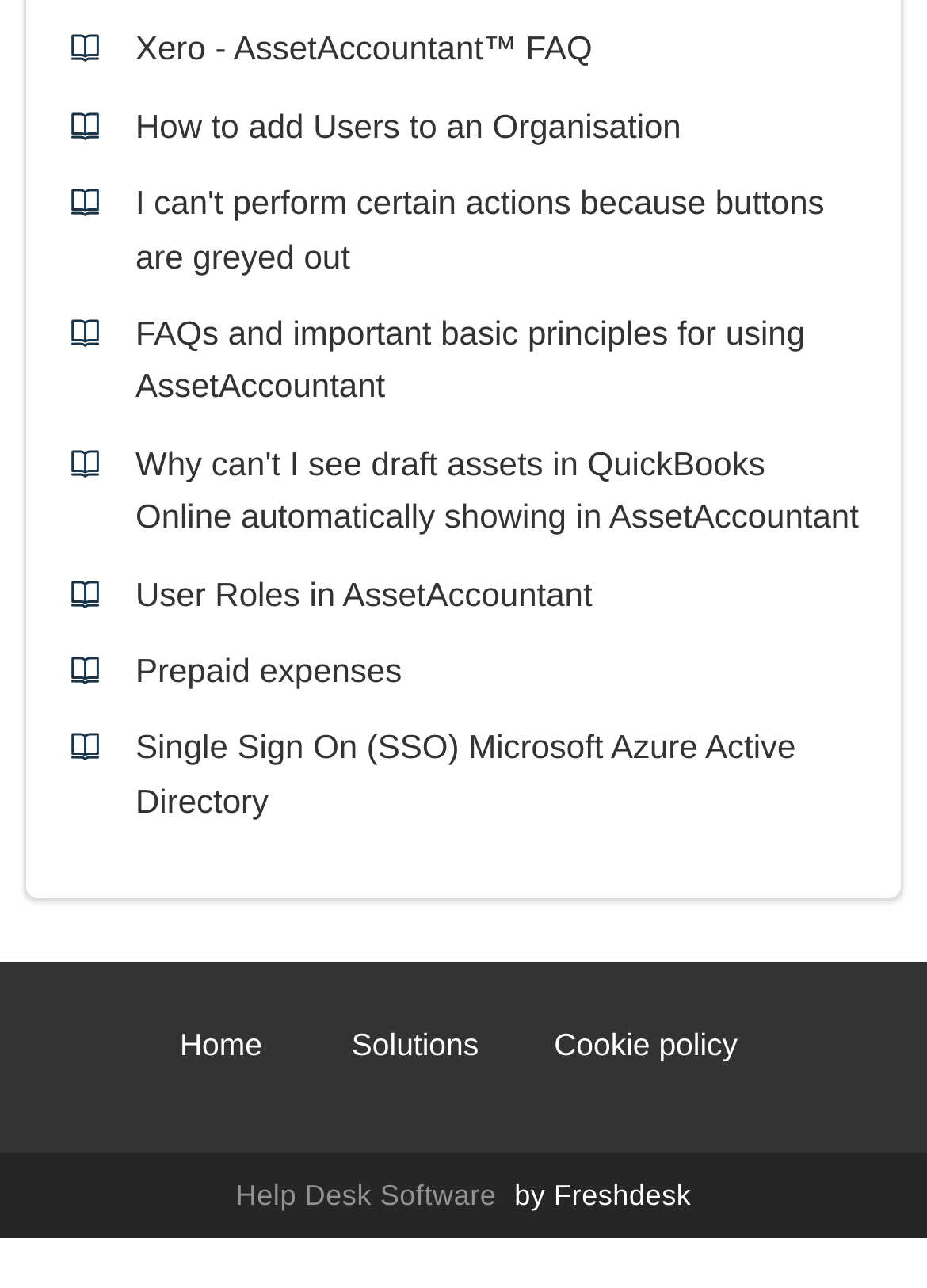Identify the bounding box coordinates of the clickable region to carry out the given instruction: "View Xero - AssetAccountant FAQ".

[0.146, 0.023, 0.639, 0.052]